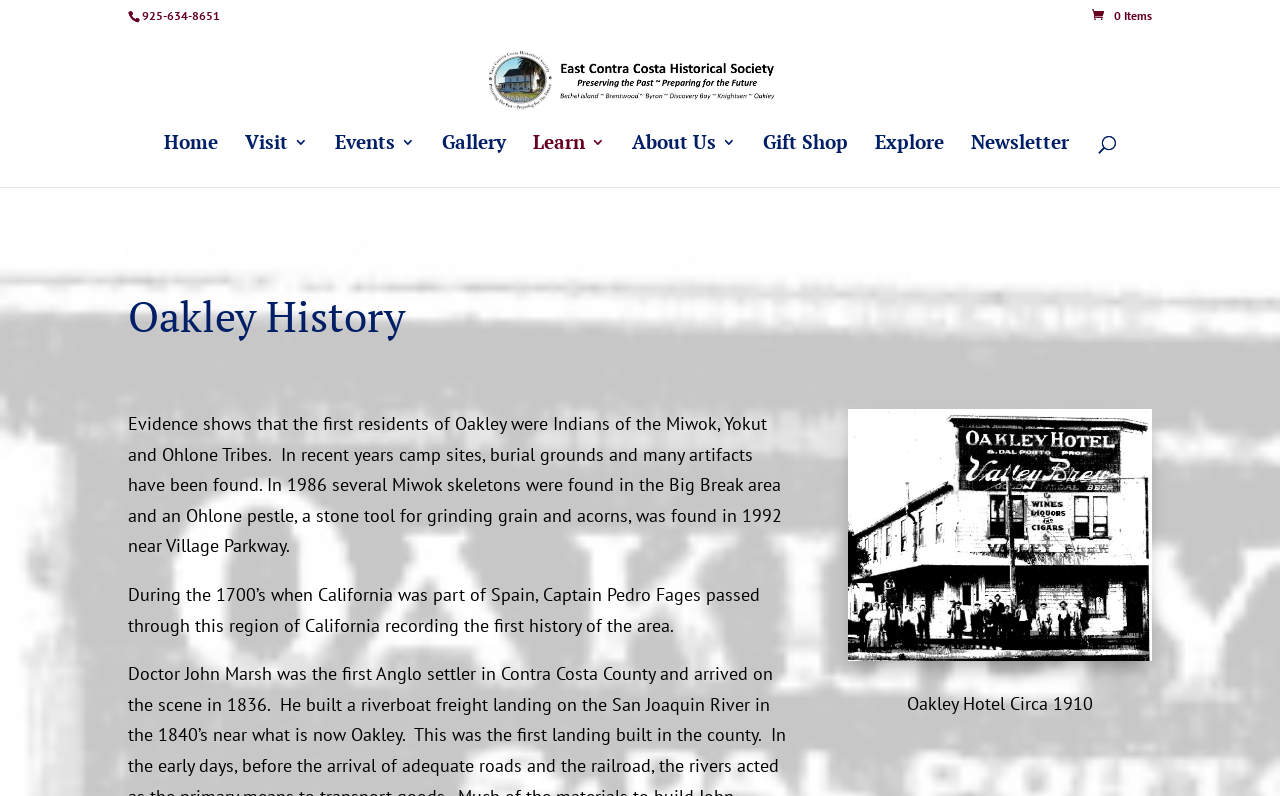Give a one-word or short-phrase answer to the following question: 
What is the topic of the main heading?

Oakley History